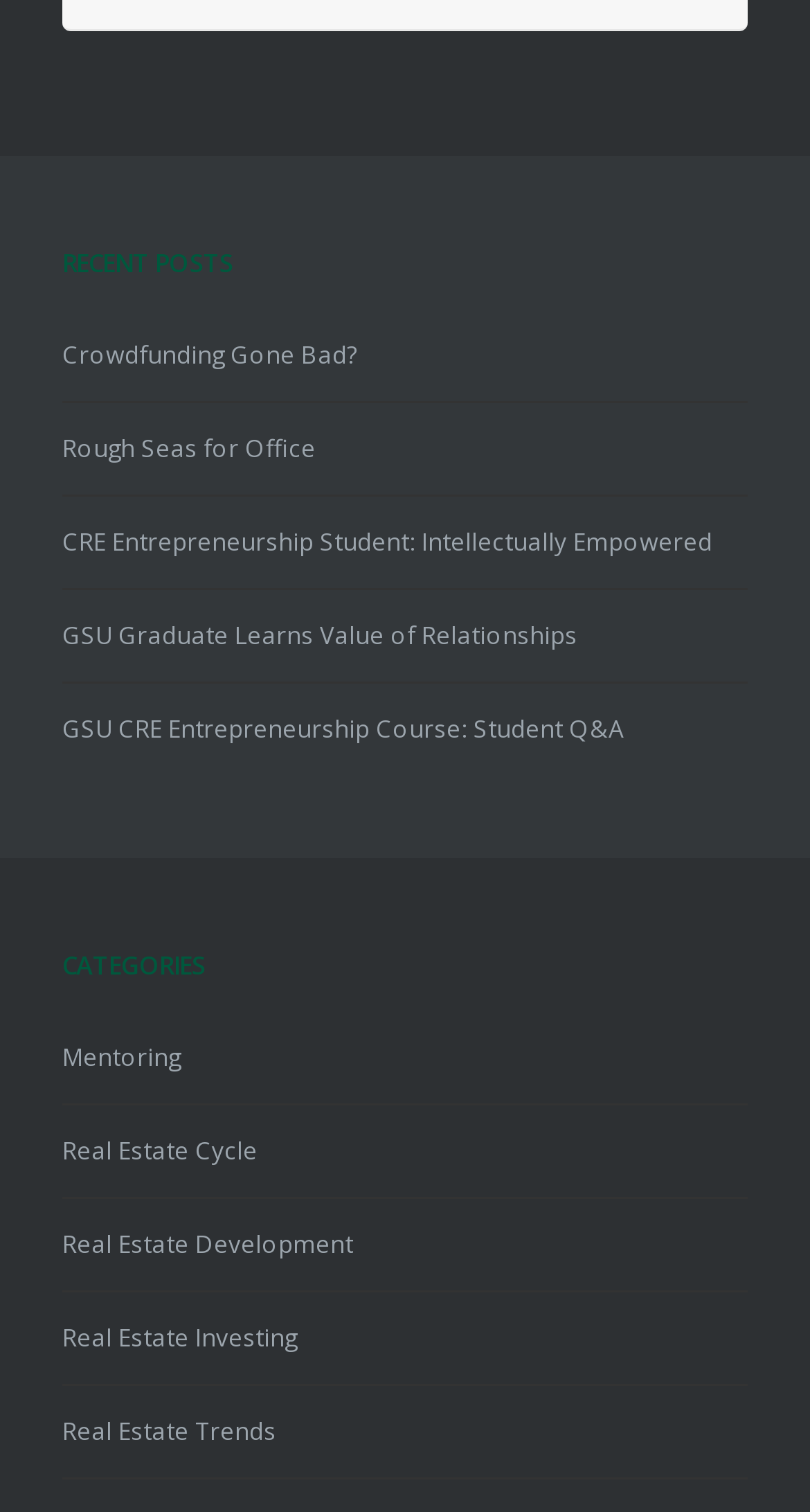Please find the bounding box coordinates of the element that you should click to achieve the following instruction: "read Crowdfunding Gone Bad?". The coordinates should be presented as four float numbers between 0 and 1: [left, top, right, bottom].

[0.077, 0.224, 0.438, 0.245]